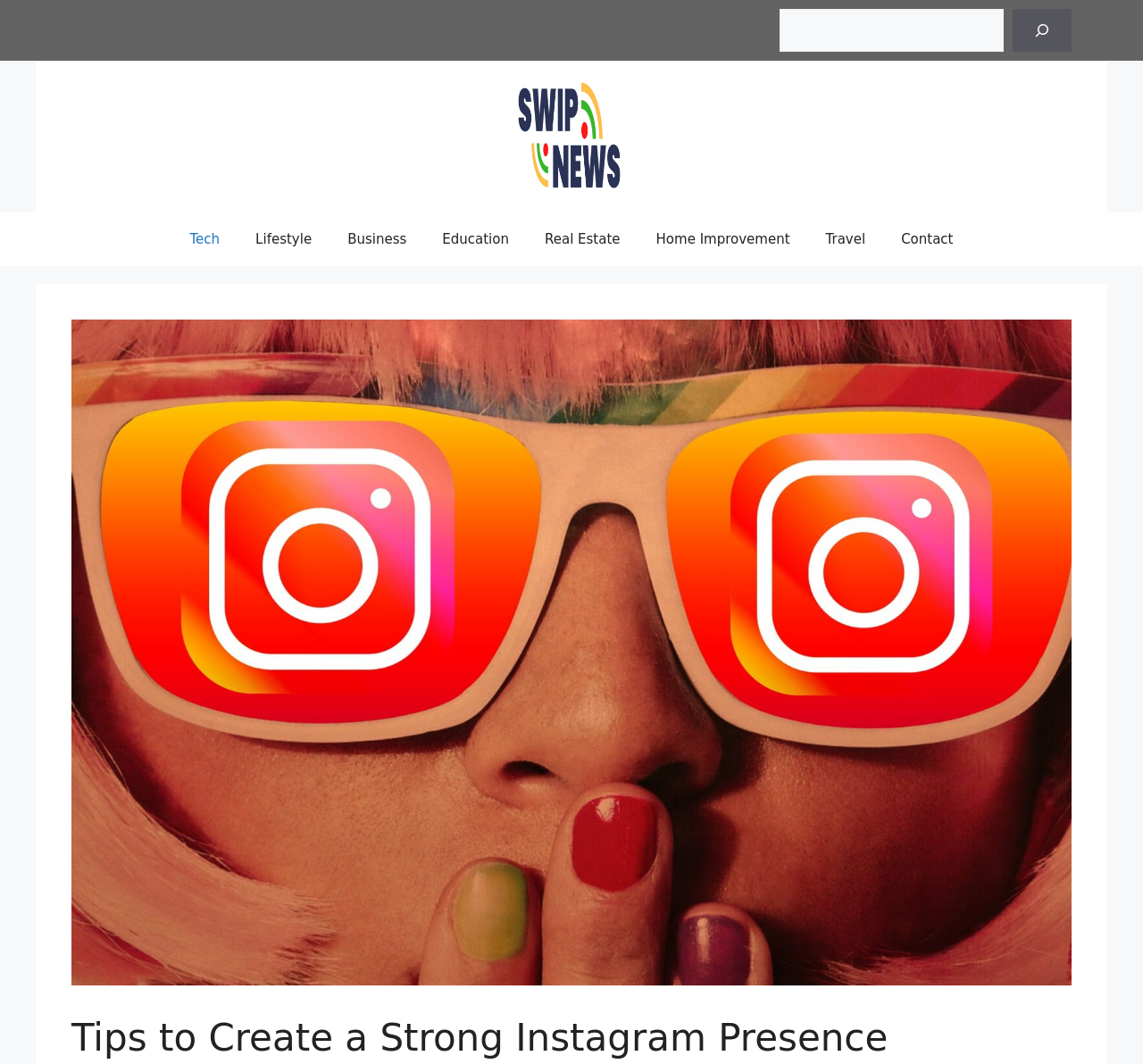What is the name of the website? Based on the image, give a response in one word or a short phrase.

Swipnews